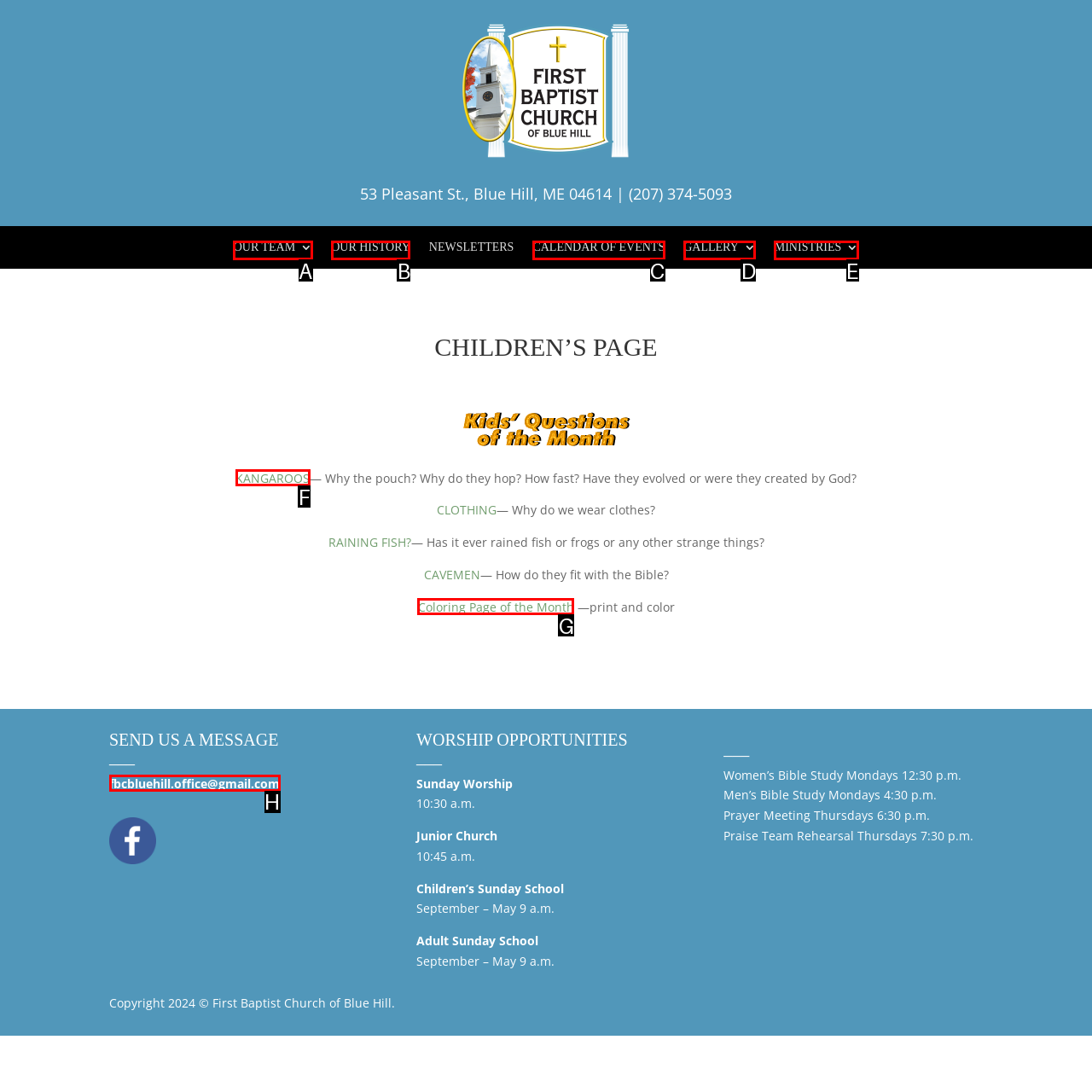Which UI element should you click on to achieve the following task: Click the 'KANGAROOS' link? Provide the letter of the correct option.

F